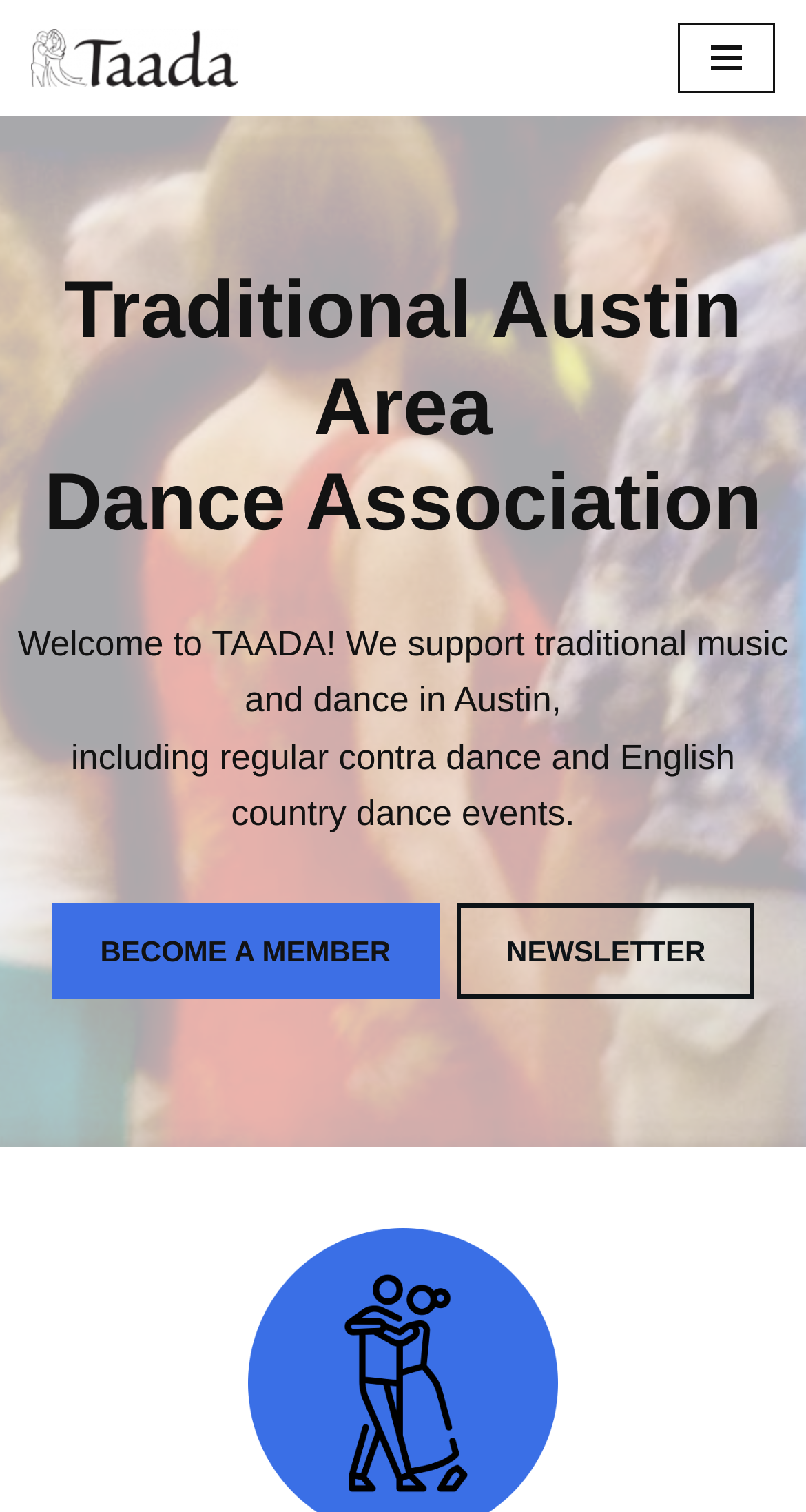Given the element description NEWSLETTER, identify the bounding box coordinates for the UI element on the webpage screenshot. The format should be (top-left x, top-left y, bottom-right x, bottom-right y), with values between 0 and 1.

[0.567, 0.597, 0.937, 0.661]